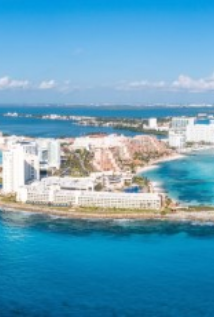What time of day is the image captured?
Answer with a single word or phrase, using the screenshot for reference.

Dusk